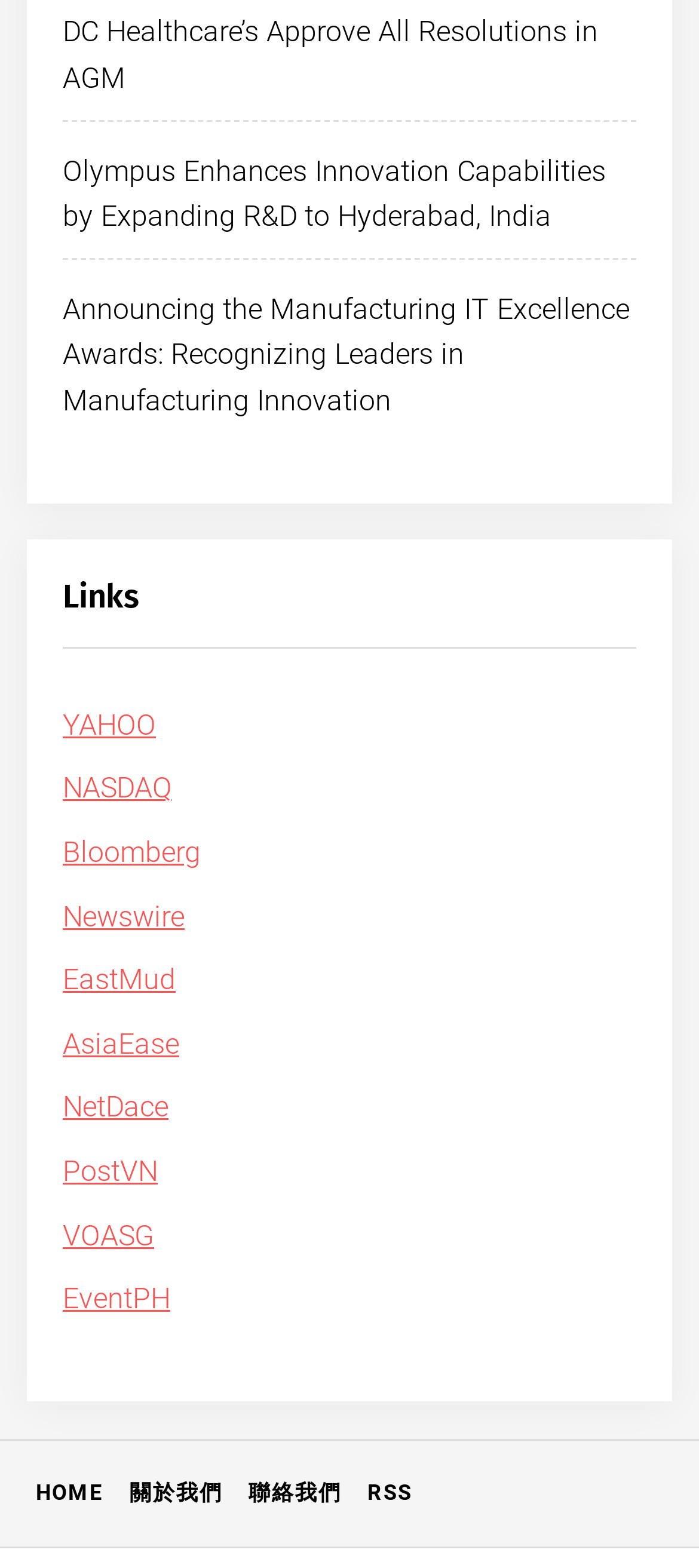Please indicate the bounding box coordinates of the element's region to be clicked to achieve the instruction: "View DC Healthcare’s Approve All Resolutions in AGM news". Provide the coordinates as four float numbers between 0 and 1, i.e., [left, top, right, bottom].

[0.09, 0.01, 0.855, 0.061]